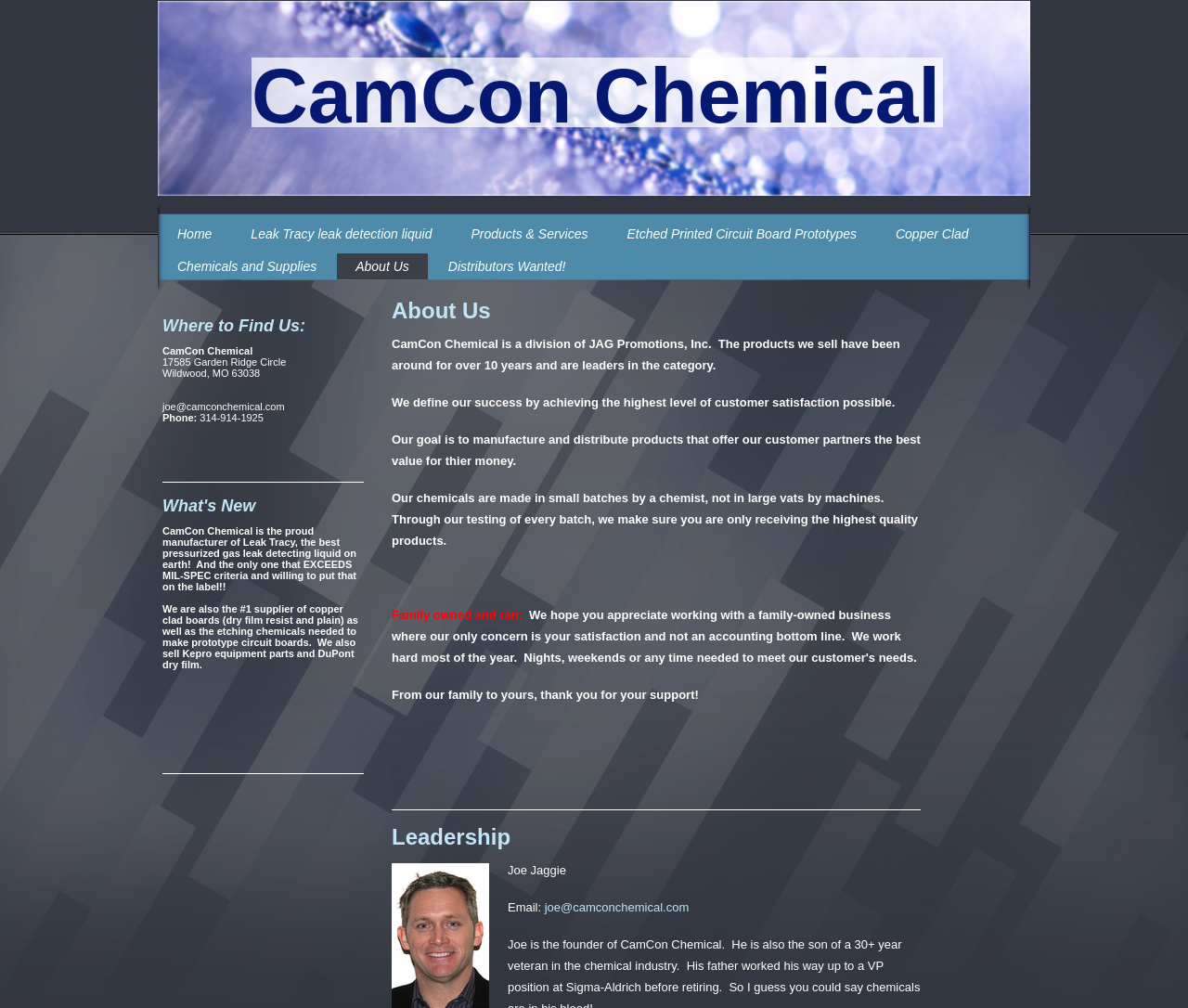Please locate the bounding box coordinates of the element that should be clicked to achieve the given instruction: "View Products & Services".

[0.381, 0.219, 0.511, 0.245]